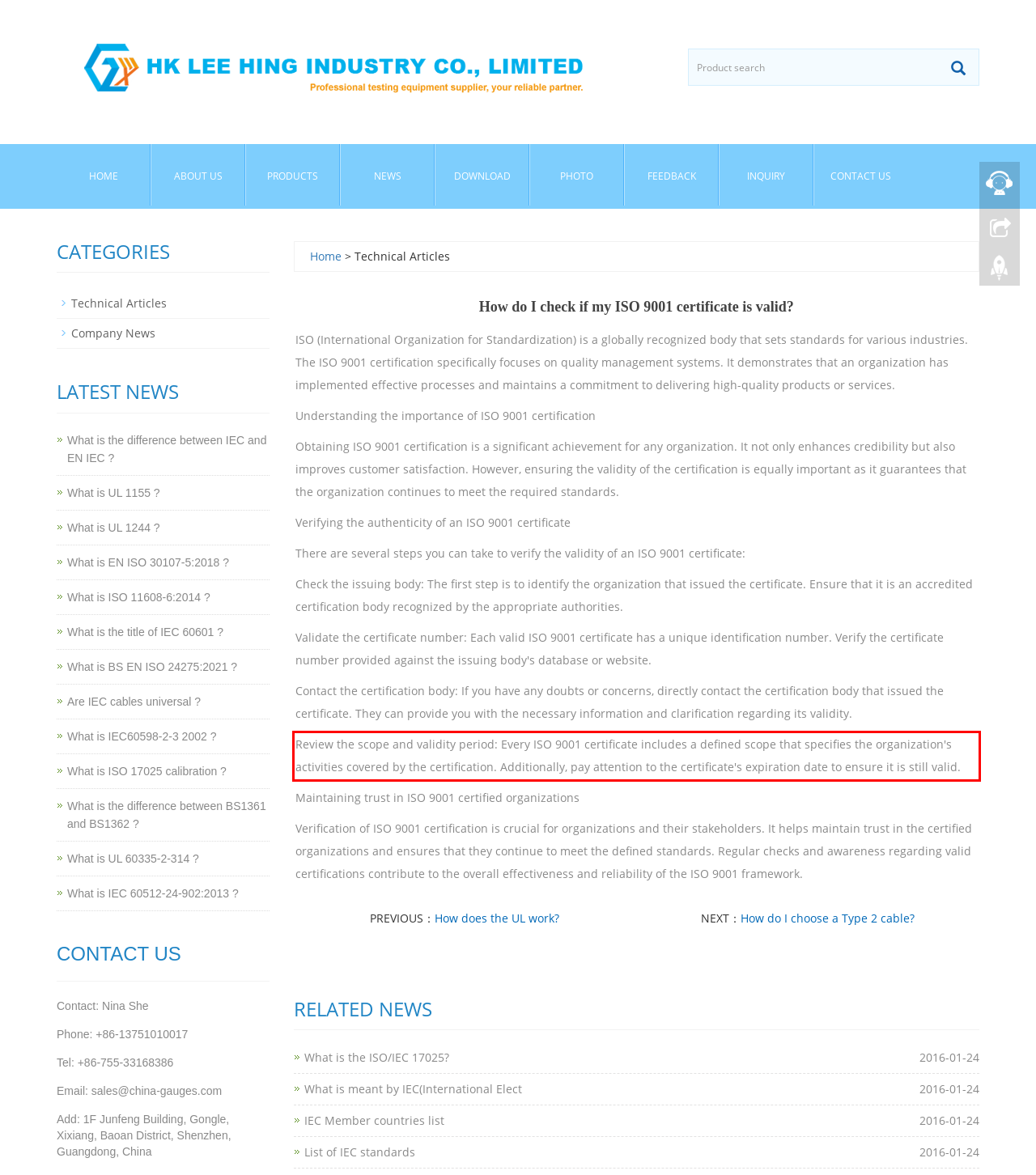Given a screenshot of a webpage containing a red bounding box, perform OCR on the text within this red bounding box and provide the text content.

Review the scope and validity period: Every ISO 9001 certificate includes a defined scope that specifies the organization's activities covered by the certification. Additionally, pay attention to the certificate's expiration date to ensure it is still valid.